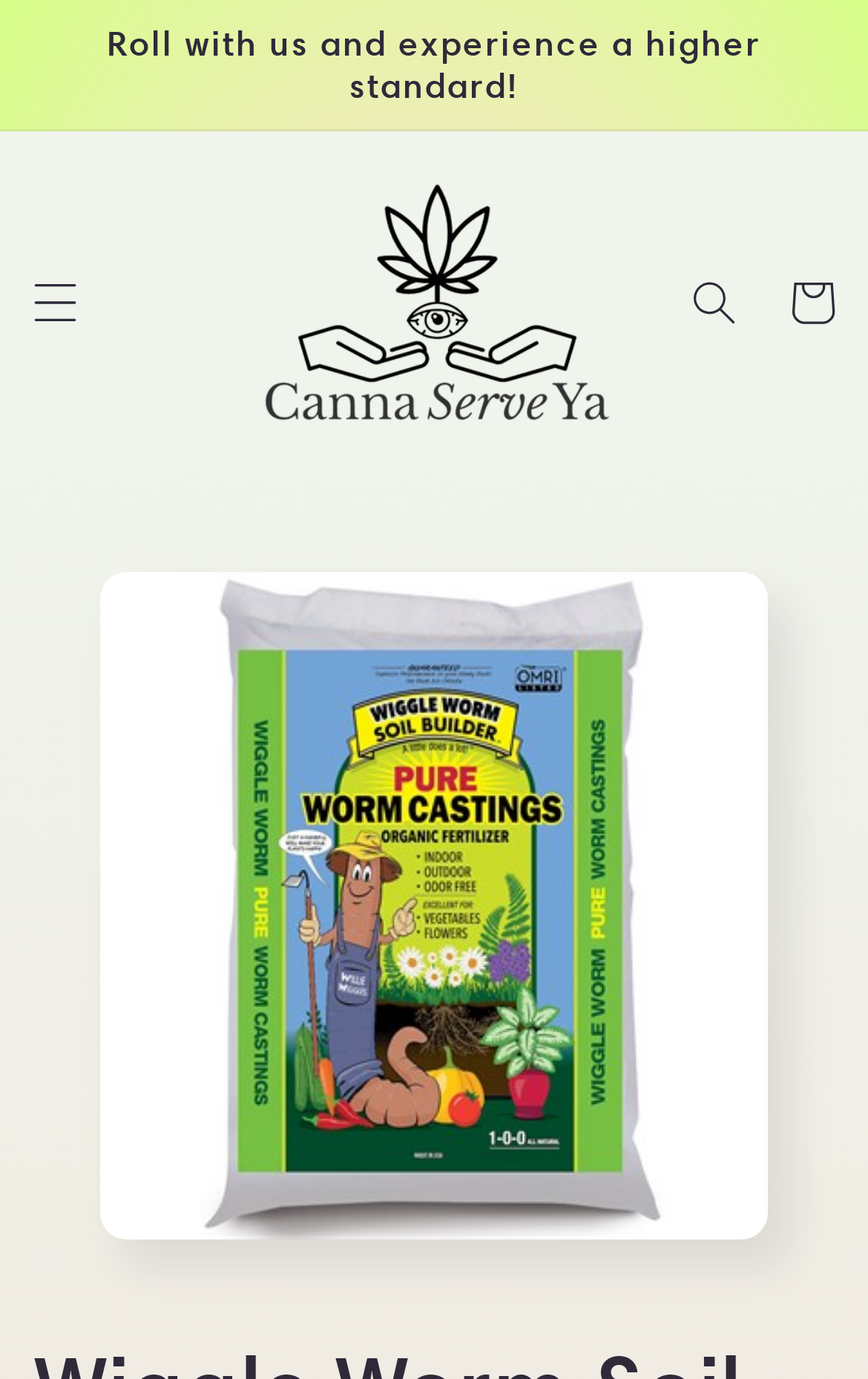Is the menu expanded?
Using the picture, provide a one-word or short phrase answer.

No